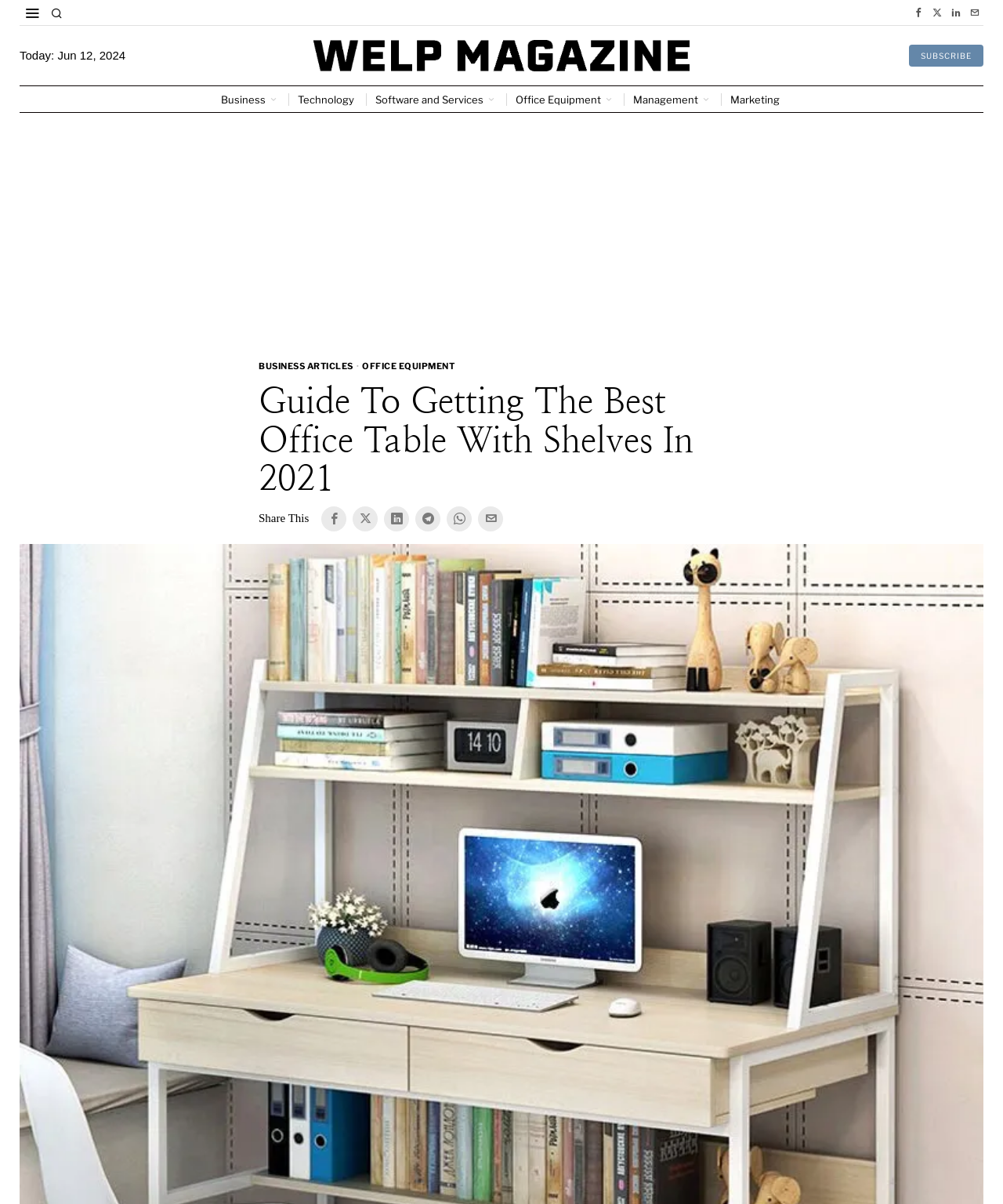Provide a one-word or one-phrase answer to the question:
What is the purpose of the link 'SUBSCRIBE'?

To subscribe to the website